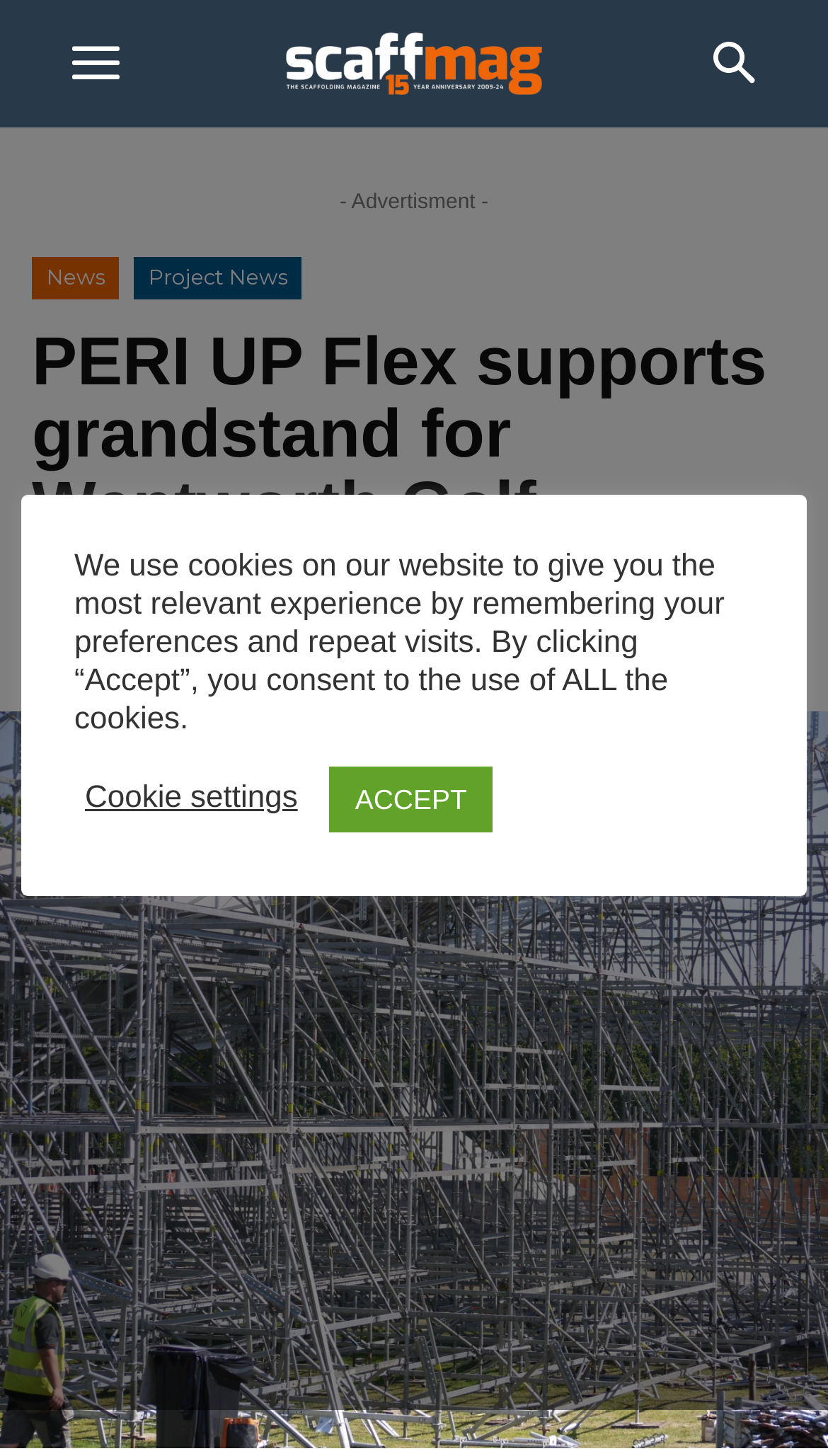Offer a detailed explanation of the webpage layout and contents.

The webpage appears to be an article page from a news or magazine website, specifically ScaffMag - The Scaffolding Magazine. At the top, there is a logo image of ScaffMag, taking up about a quarter of the screen width. Below the logo, there is a horizontal section with a label "- Advertisment -" in the middle, flanked by two links on the left and right, "News" and "Project News", respectively.

The main content of the page is a news article with a heading "PERI UP Flex supports grandstand for Wentworth Golf Championship" that spans almost the entire screen width. The heading is followed by a byline "By" and a link to "Scaffmag Newsdesk". The article's publication date, "Sep 23, 2022", is displayed below the byline.

The main content of the article is accompanied by a large image that takes up the entire screen width and most of the screen height. The image appears to be related to the article's topic, possibly showing the grandstand at Wentworth Golf Championship.

At the bottom of the page, there is a cookie policy notification that informs users about the website's use of cookies. The notification includes two buttons, "Cookie settings" and "ACCEPT", allowing users to manage their cookie preferences.